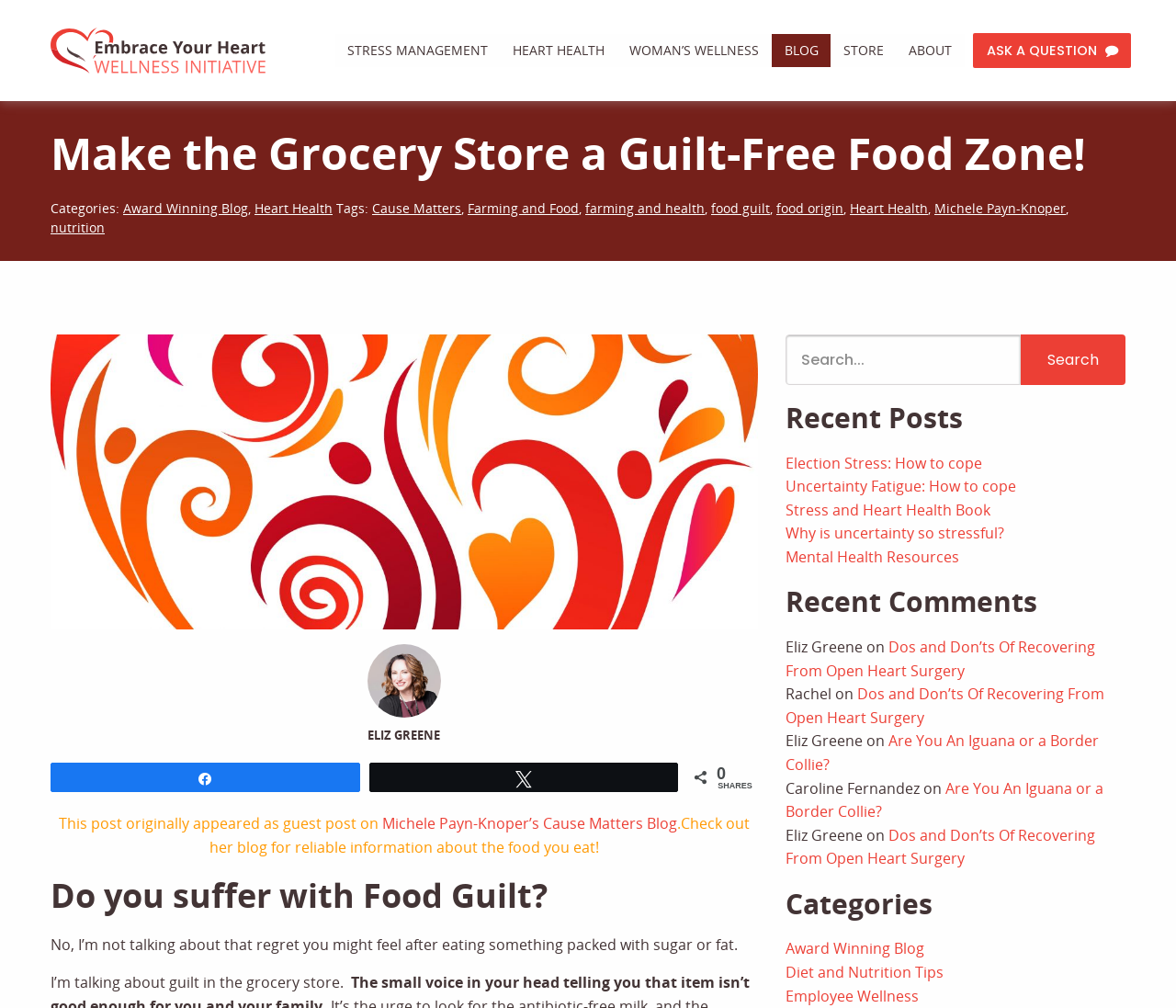Explain the webpage in detail, including its primary components.

This webpage is titled "Make the Grocery Store a Guilt-Free Food Zone!" and has a prominent heading at the top. Below the title, there is a horizontal menu bar with seven menu items: "STRESS MANAGEMENT", "HEART HEALTH", "WOMAN'S WELLNESS", "BLOG", "STORE", "ABOUT", and "ASK A QUESTION". 

To the right of the title, there is a link to the blog "Embrace Your Heart". Below the menu bar, there are categories listed, including "Award Winning Blog", "Heart Health", and others, with links to related articles. 

The main content of the webpage starts with a brief introduction, followed by a heading "Do you suffer with Food Guilt?" and a paragraph of text discussing the concept of food guilt. 

On the right side of the page, there is a search bar with a search button, a "Recent Posts" section with links to five recent articles, and a "Recent Comments" section with comments from users, including their names and links to the articles they commented on. 

At the bottom of the page, there is a section with links to categories, including "Award Winning Blog", "Diet and Nutrition Tips", and "Employee Wellness". There is also an image on the page, but its content is not specified.